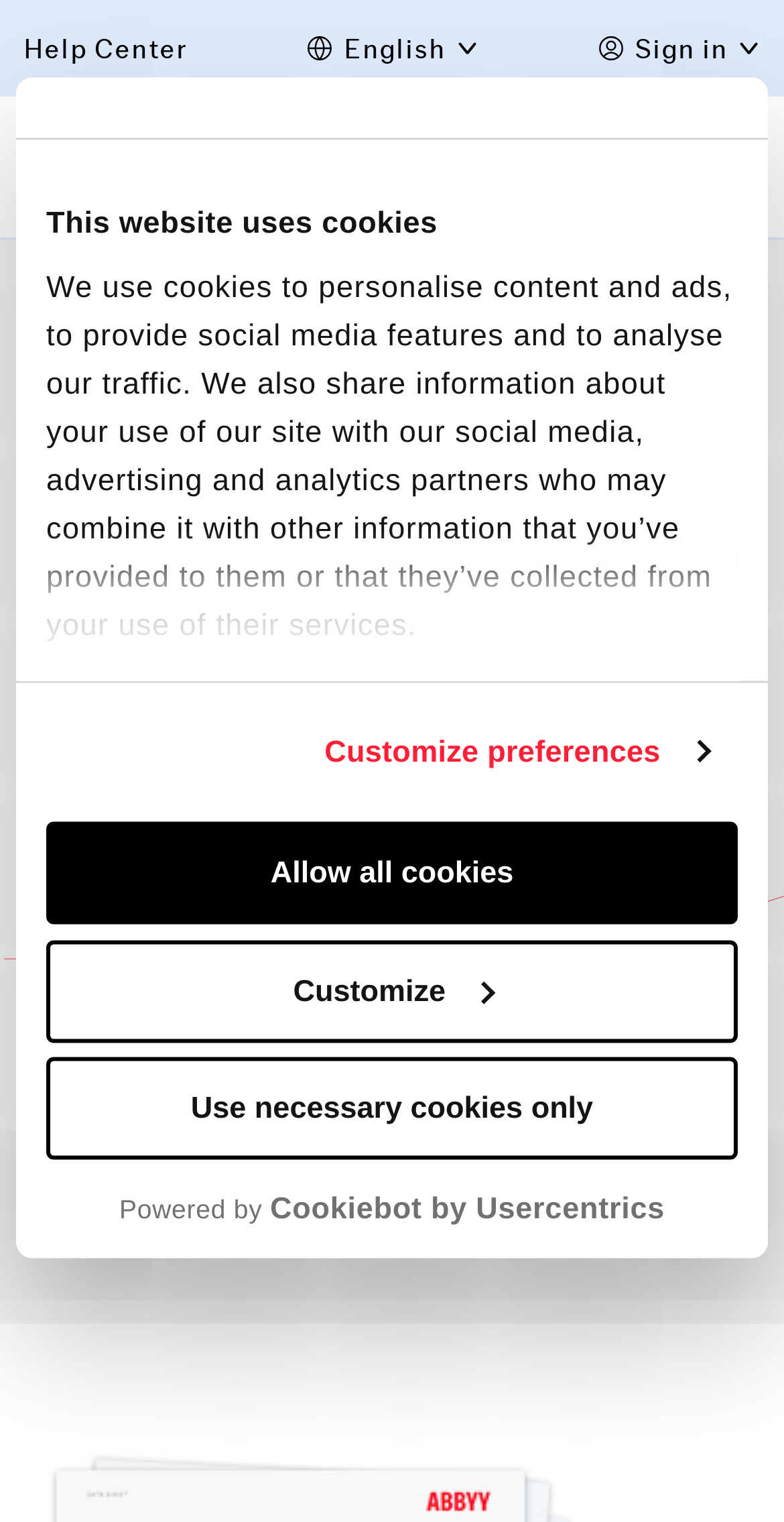Please determine the bounding box coordinates for the element that should be clicked to follow these instructions: "Click the Sign in button".

[0.809, 0.02, 0.929, 0.043]